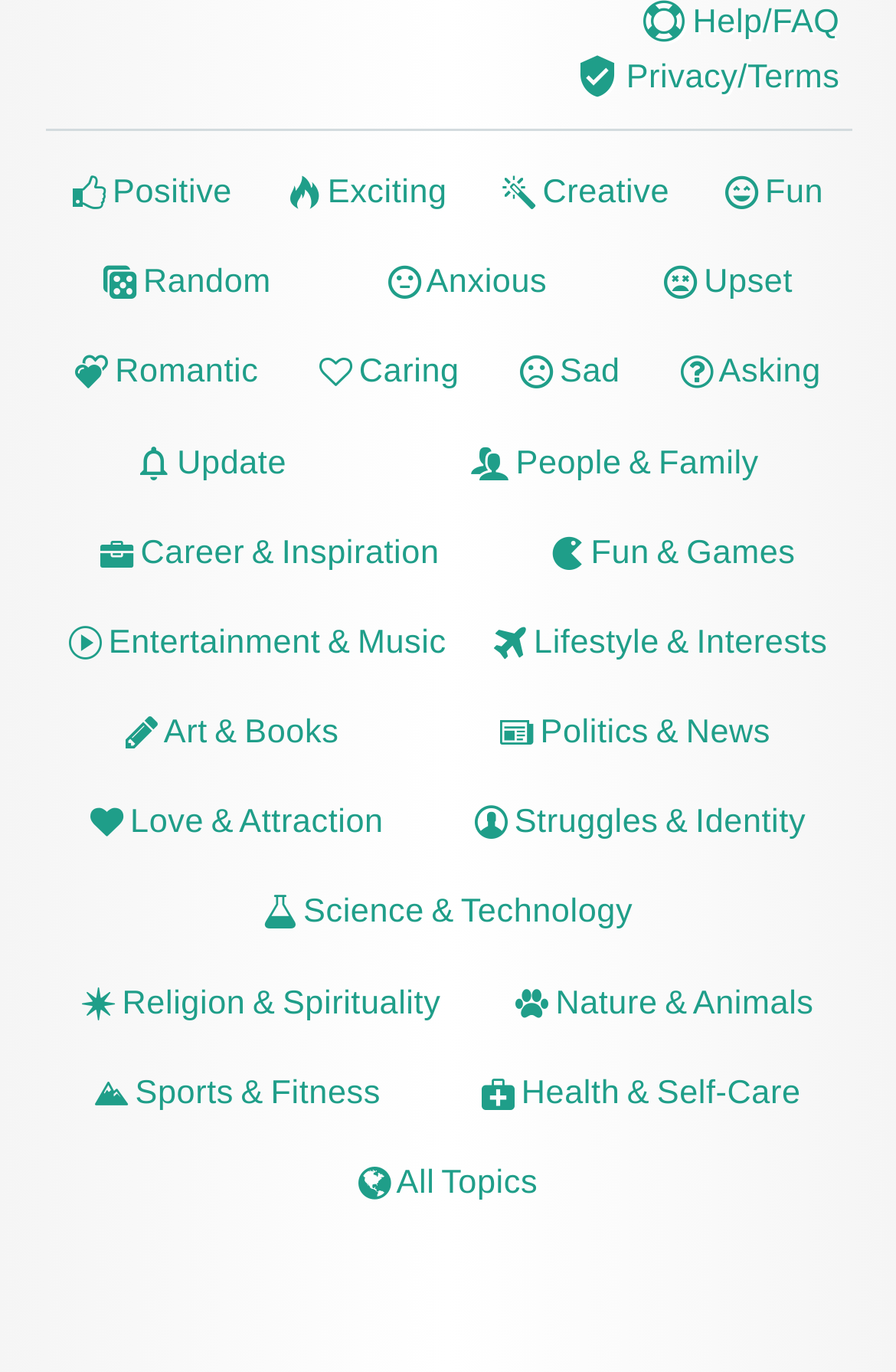What is the first emotion listed?
Please answer the question as detailed as possible based on the image.

The first emotion listed is 'Positive' which is located at the top-left of the webpage, with a bounding box of [0.081, 0.128, 0.259, 0.154].